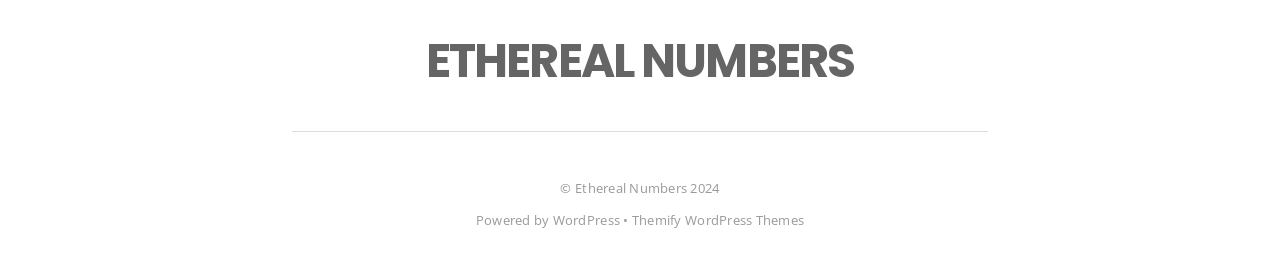What platform is the website built on?
Please utilize the information in the image to give a detailed response to the question.

The platform used to build the website can be determined by looking at the link element with the text 'WordPress' at the bottom of the page, which suggests that the website is built on the WordPress platform.